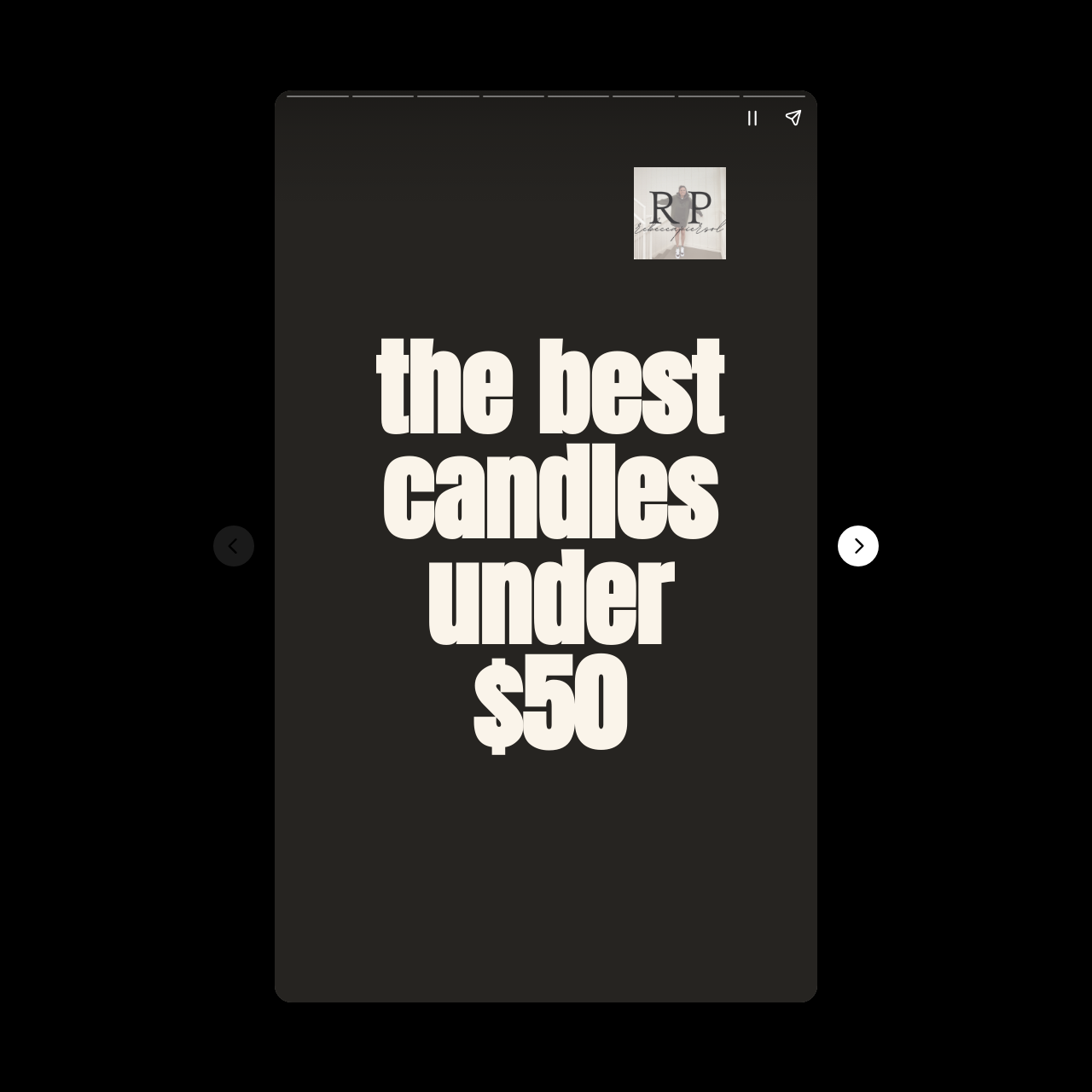Could you please study the image and provide a detailed answer to the question:
What is the price range of the candles discussed?

The heading 'the best candles under $50' suggests that the candles discussed on this webpage are priced under $50.